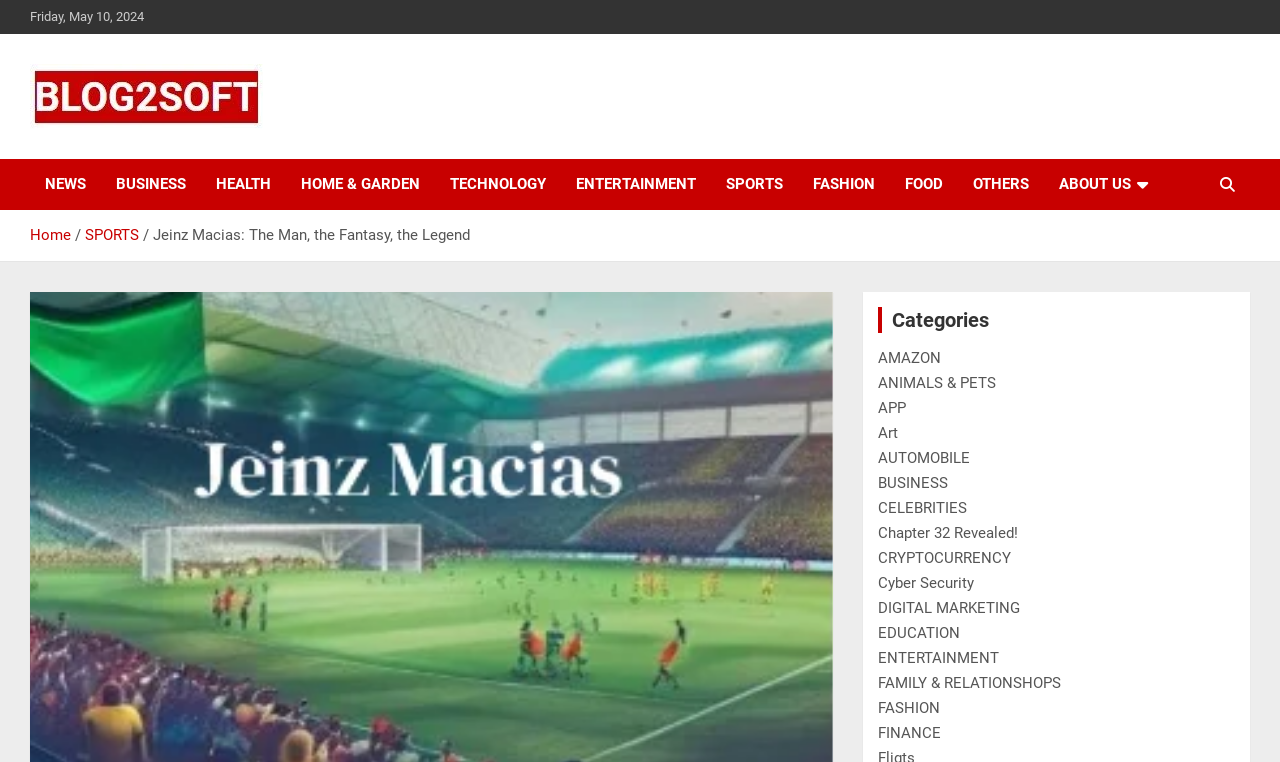Can you pinpoint the bounding box coordinates for the clickable element required for this instruction: "Navigate to Building Features"? The coordinates should be four float numbers between 0 and 1, i.e., [left, top, right, bottom].

None